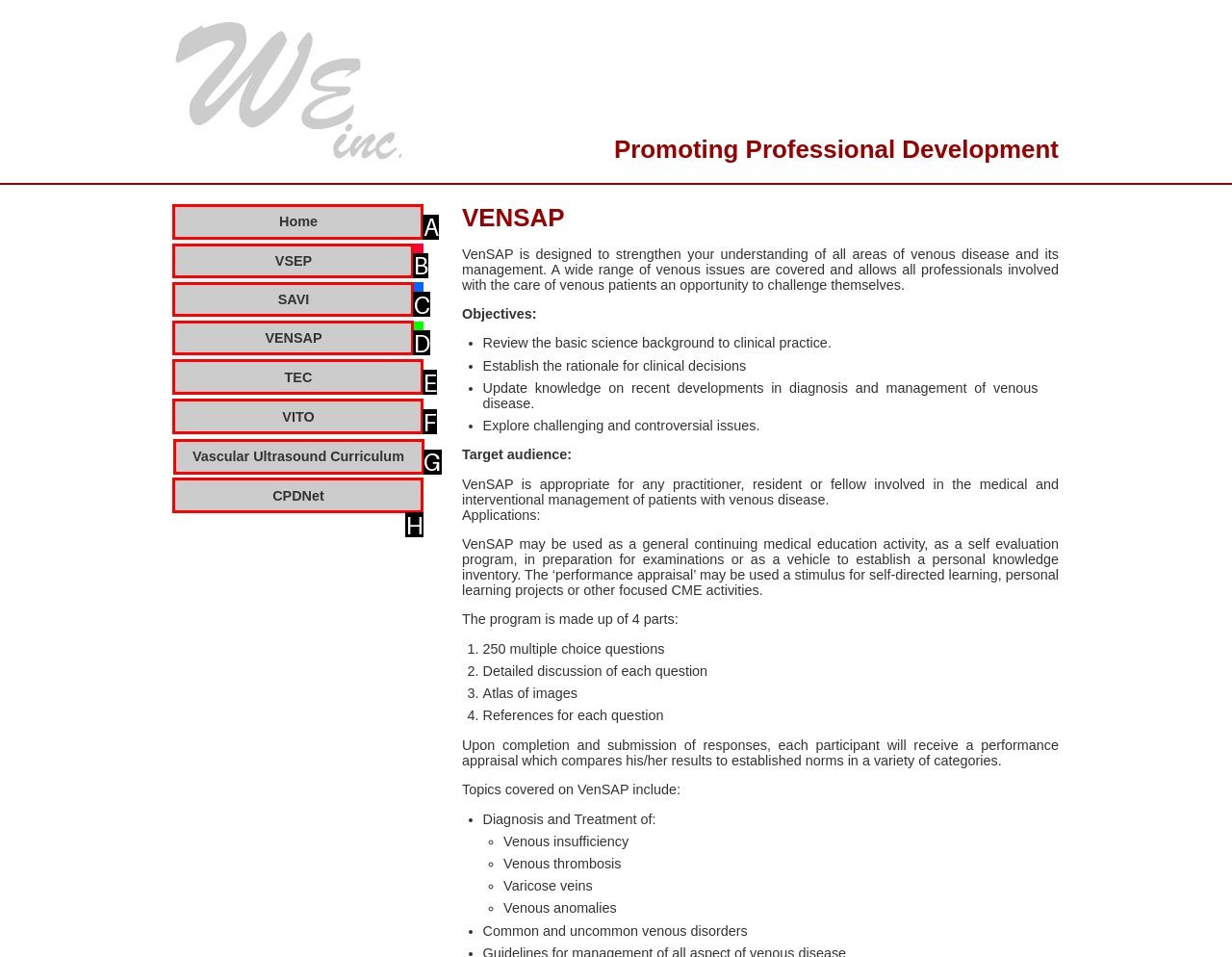Determine the letter of the element you should click to carry out the task: Click on the 'Vascular Ultrasound Curriculum' link
Answer with the letter from the given choices.

G